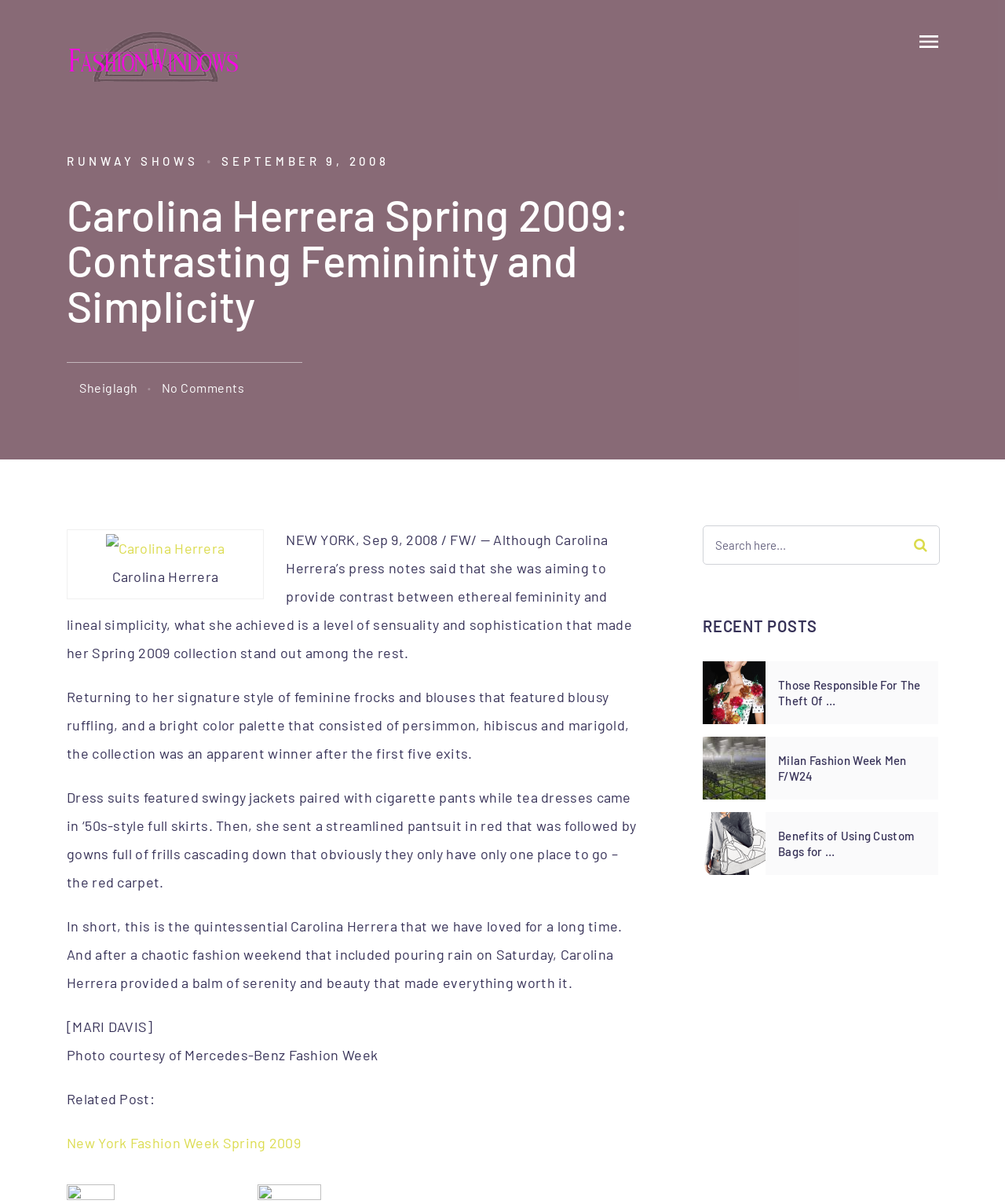Please find the bounding box coordinates of the element that must be clicked to perform the given instruction: "Click on the 'RUNWAY SHOWS' link". The coordinates should be four float numbers from 0 to 1, i.e., [left, top, right, bottom].

[0.066, 0.128, 0.197, 0.14]